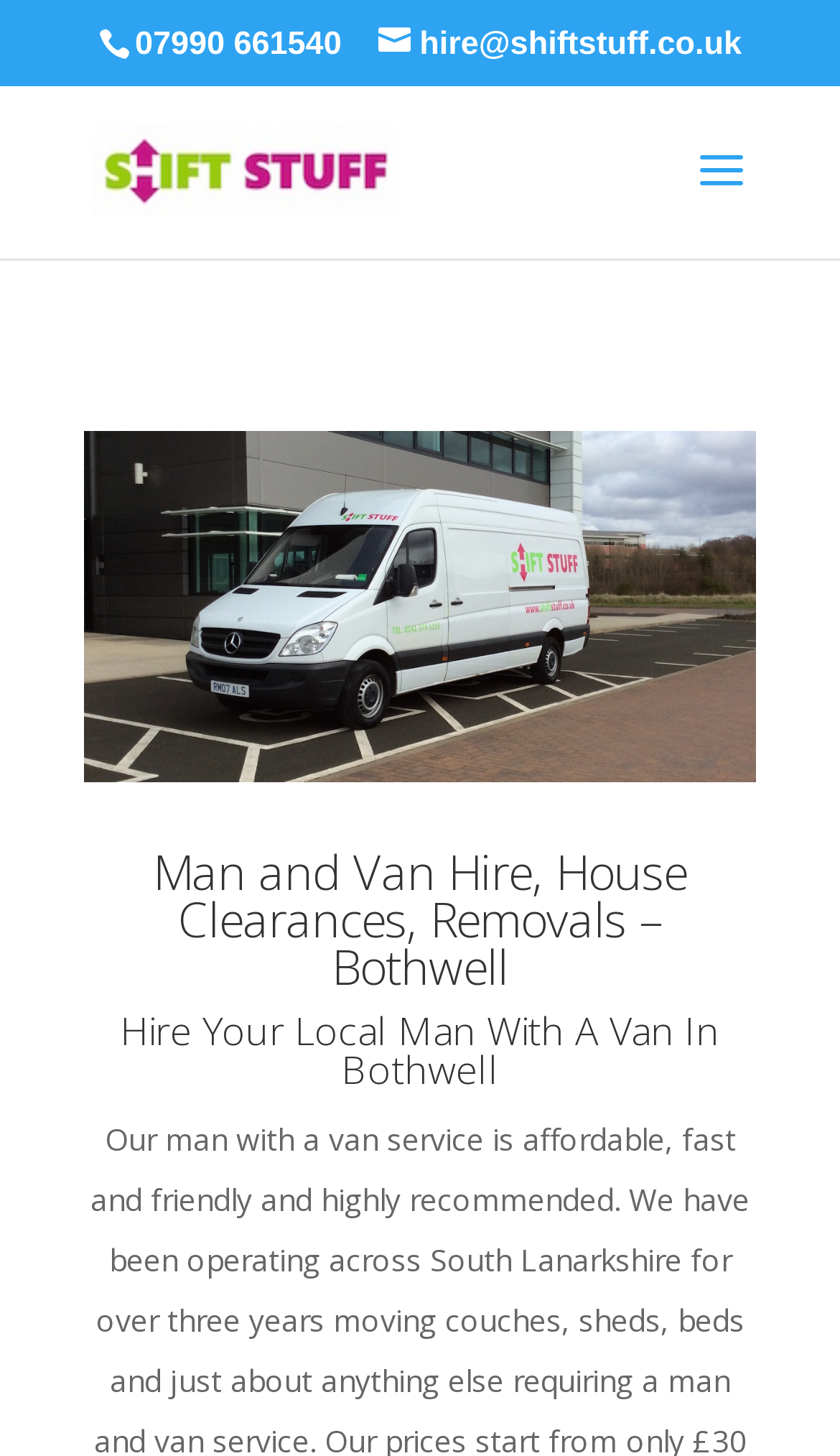Write an exhaustive caption that covers the webpage's main aspects.

The webpage is about a man and van service in Bothwell, offering various services such as house clearances and removals. At the top left of the page, there is a phone number "07990 661540" displayed prominently. Next to it, on the top right, is an email address "hire@shiftstuff.co.uk" in the form of a link. Below the phone number, there is a link with no text, possibly an icon or a logo.

In the middle of the page, there is a search bar with a label "Search for:" where users can input their queries. Above the search bar, there is a large image that takes up most of the width of the page, depicting a man with a van in Bothwell.

Below the image, there are two headings. The first heading reads "Man and Van Hire, House Clearances, Removals – Bothwell", and the second heading below it says "Hire Your Local Man With A Van In Bothwell". These headings likely introduce the services offered by the company.